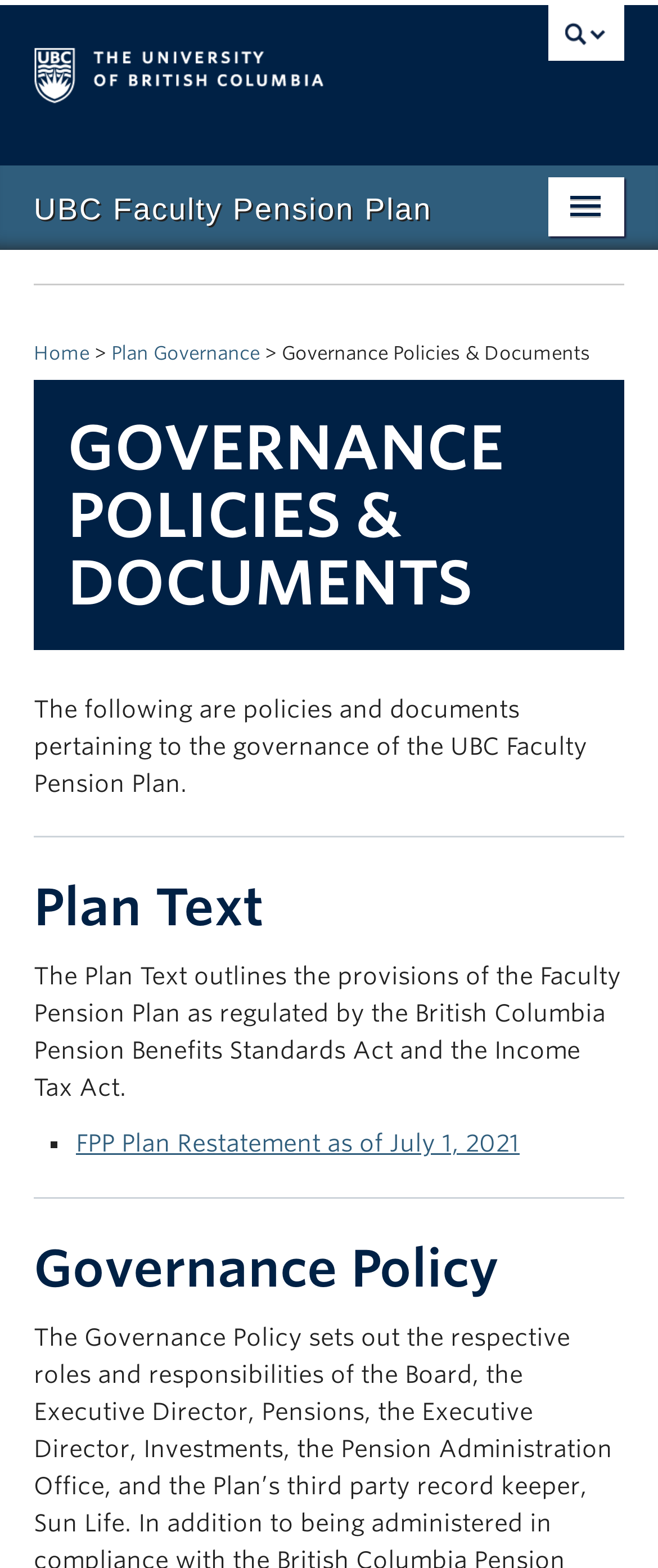Please indicate the bounding box coordinates of the element's region to be clicked to achieve the instruction: "go to the University of British Columbia website". Provide the coordinates as four float numbers between 0 and 1, i.e., [left, top, right, bottom].

[0.051, 0.003, 0.679, 0.085]